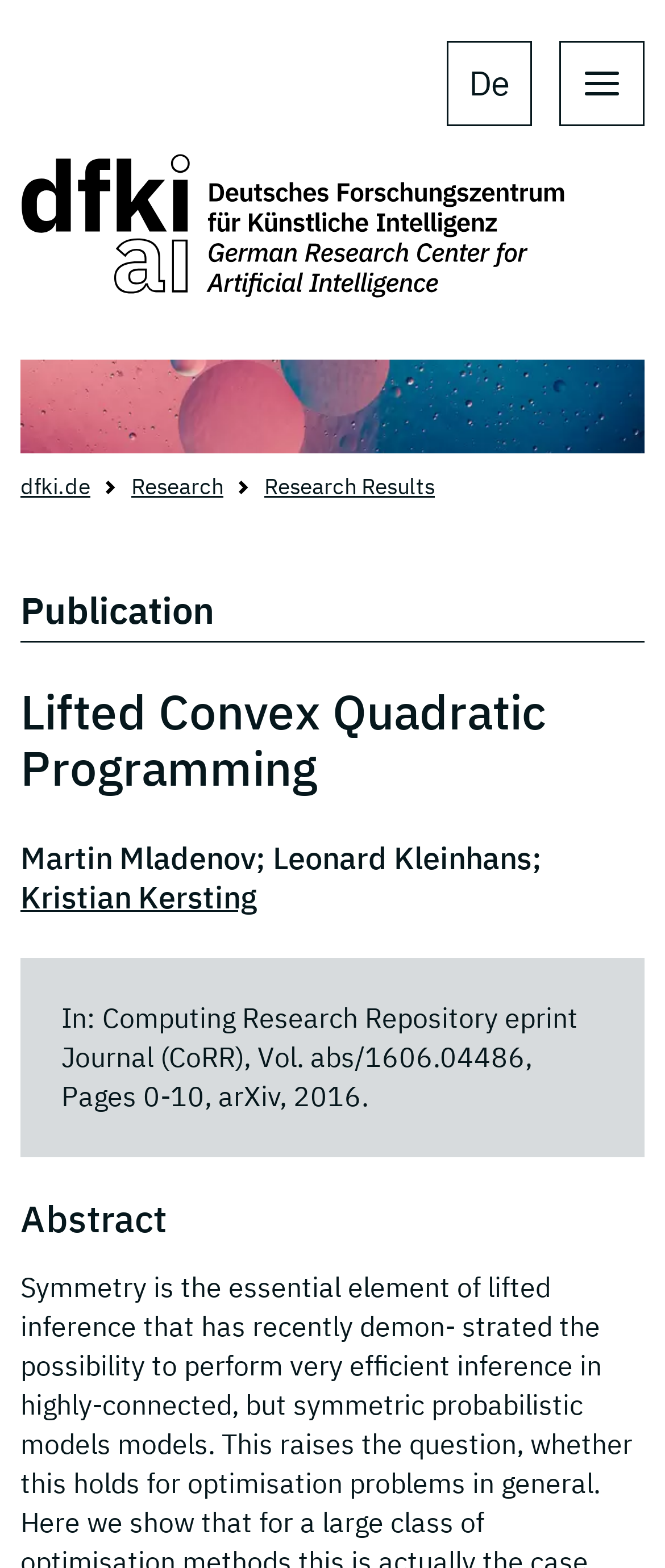In which journal is the publication published?
Using the visual information, answer the question in a single word or phrase.

Computing Research Repository eprint Journal (CoRR)